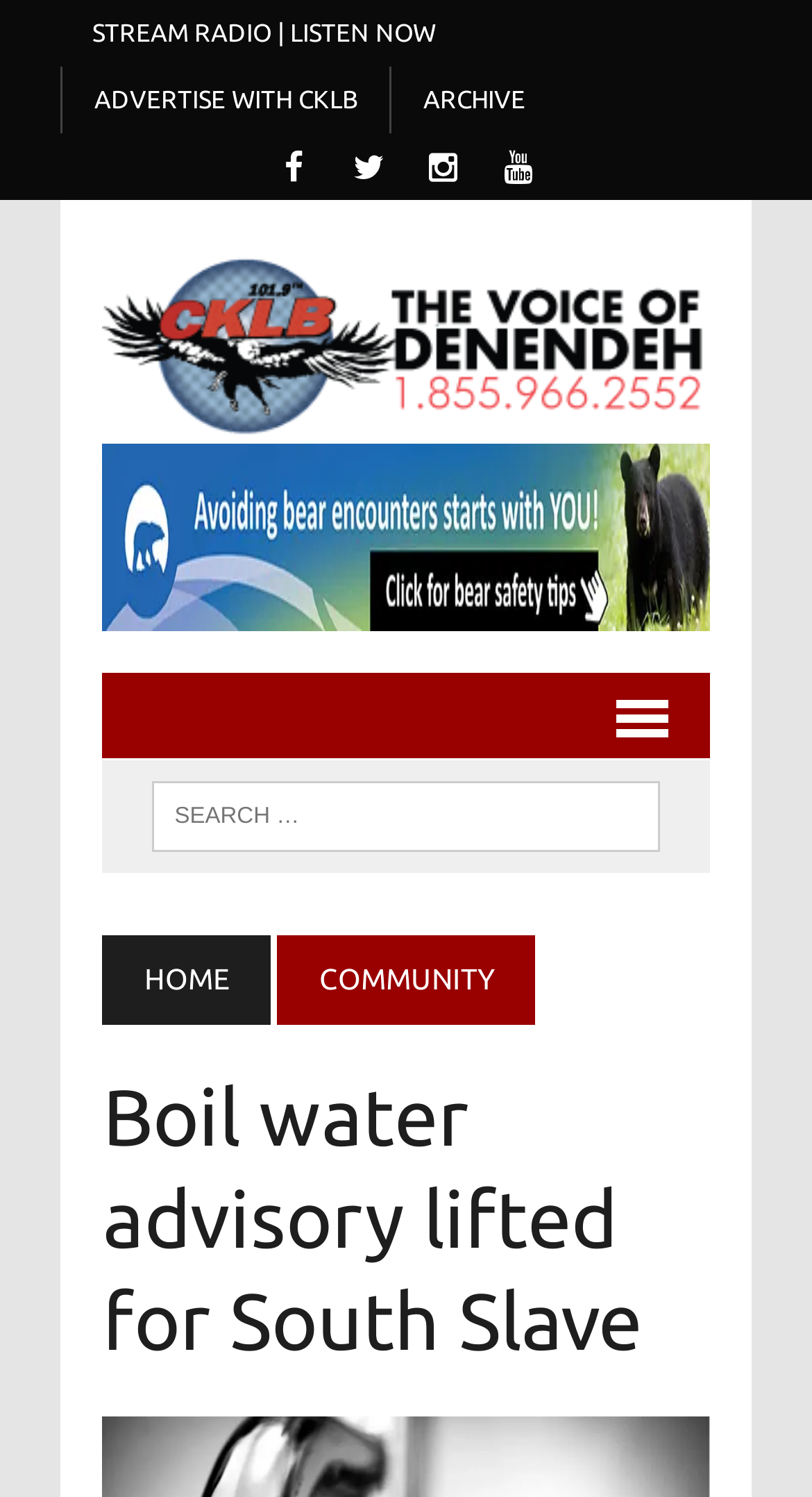Identify the bounding box coordinates for the region to click in order to carry out this instruction: "listen to the radio". Provide the coordinates using four float numbers between 0 and 1, formatted as [left, top, right, bottom].

[0.075, 0.0, 0.575, 0.045]